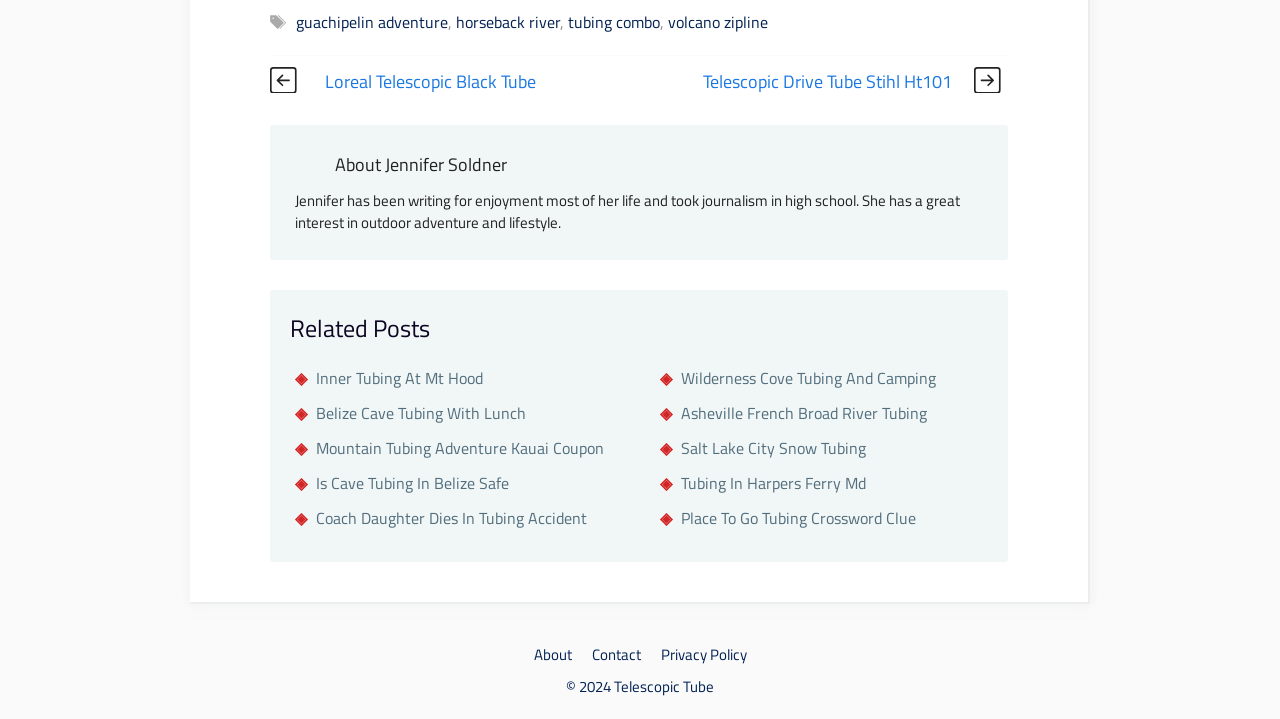What is the author's name?
Ensure your answer is thorough and detailed.

The author's name is mentioned in the text 'About Jennifer Soldner' which is located below the 'Photo of author' image.